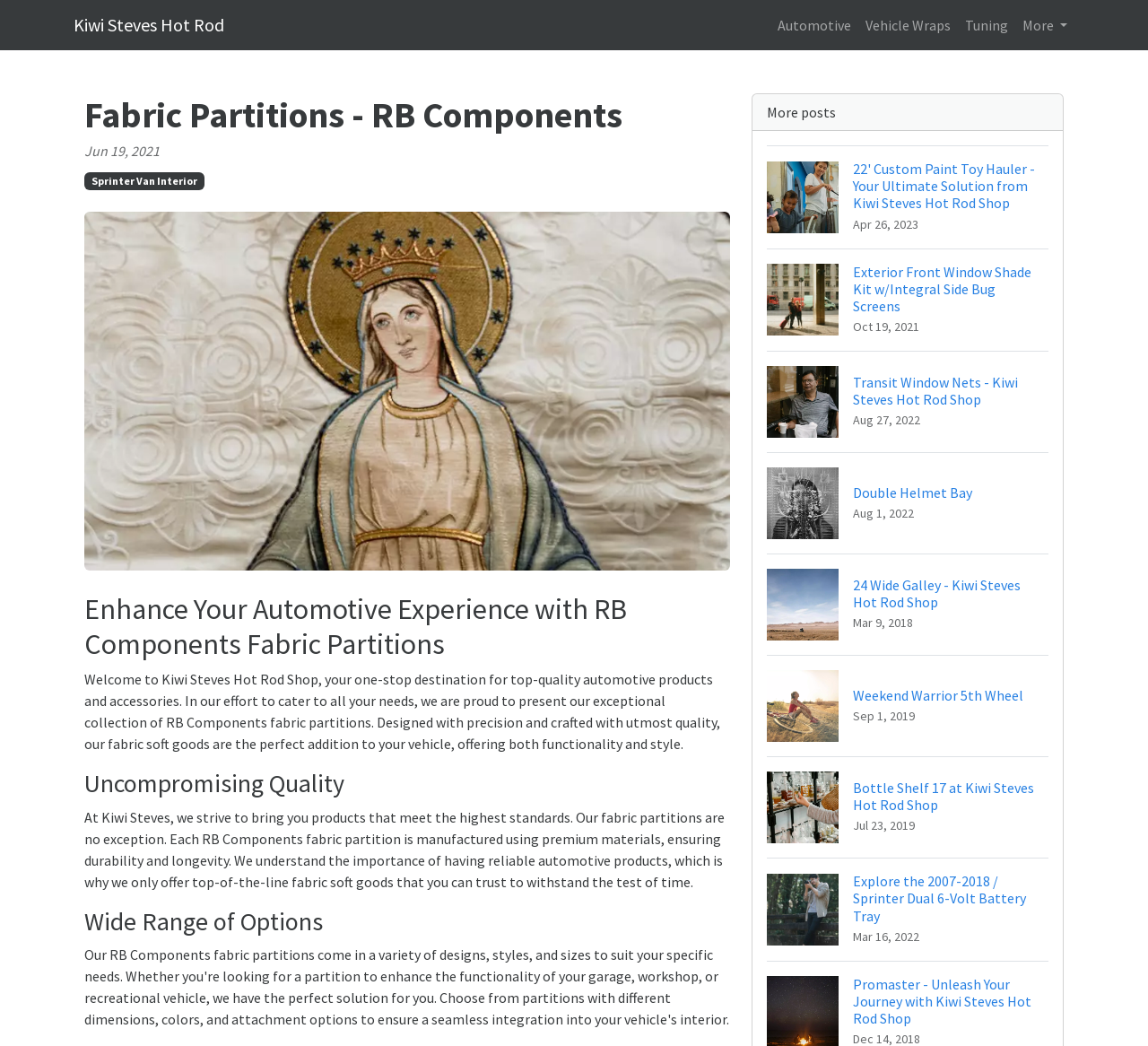Please identify the bounding box coordinates of the region to click in order to complete the given instruction: "Learn more about Fabric Partitions". The coordinates should be four float numbers between 0 and 1, i.e., [left, top, right, bottom].

[0.073, 0.566, 0.636, 0.632]